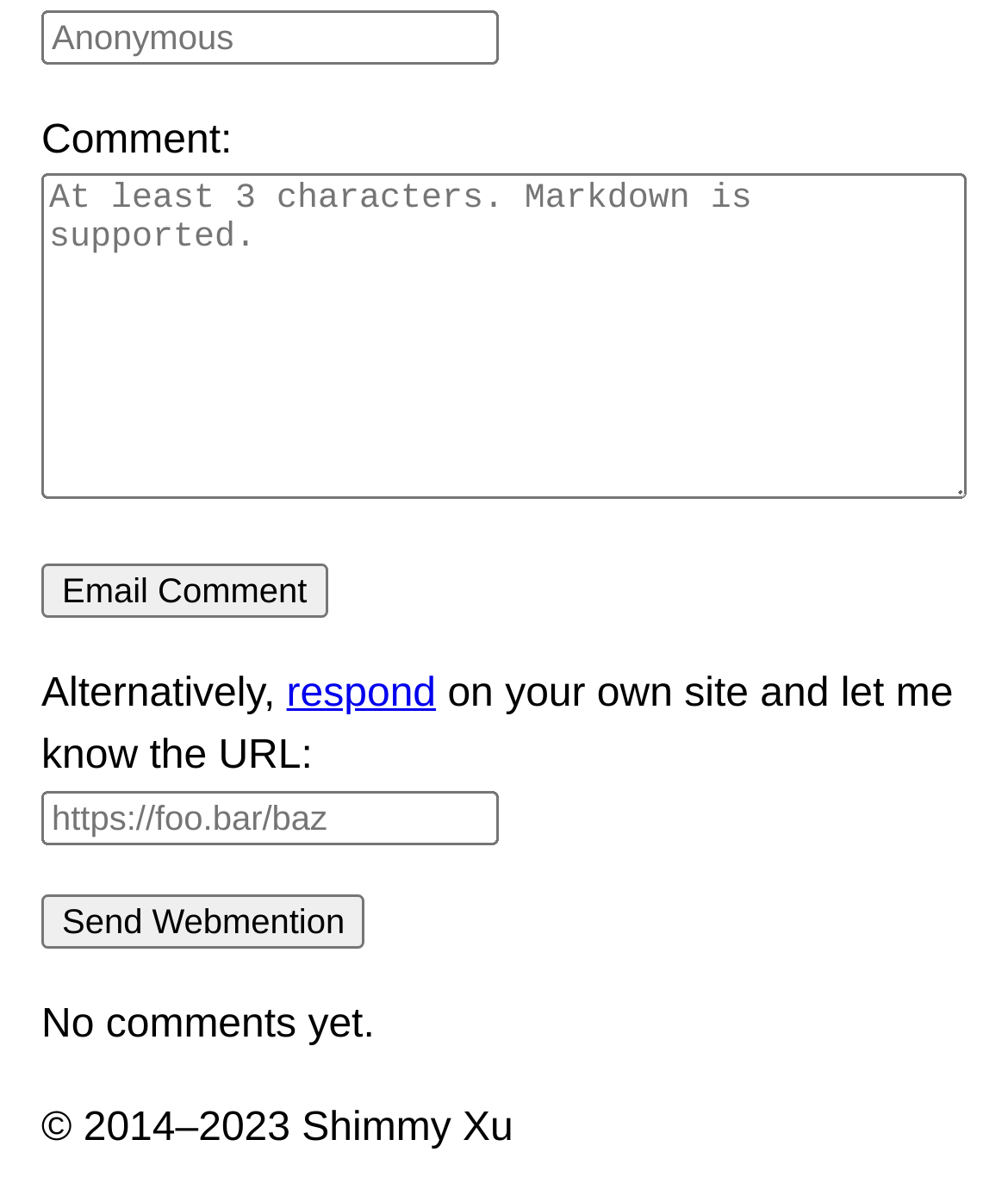Give a concise answer using only one word or phrase for this question:
What is the purpose of the 'Email Comment' button?

To send a comment